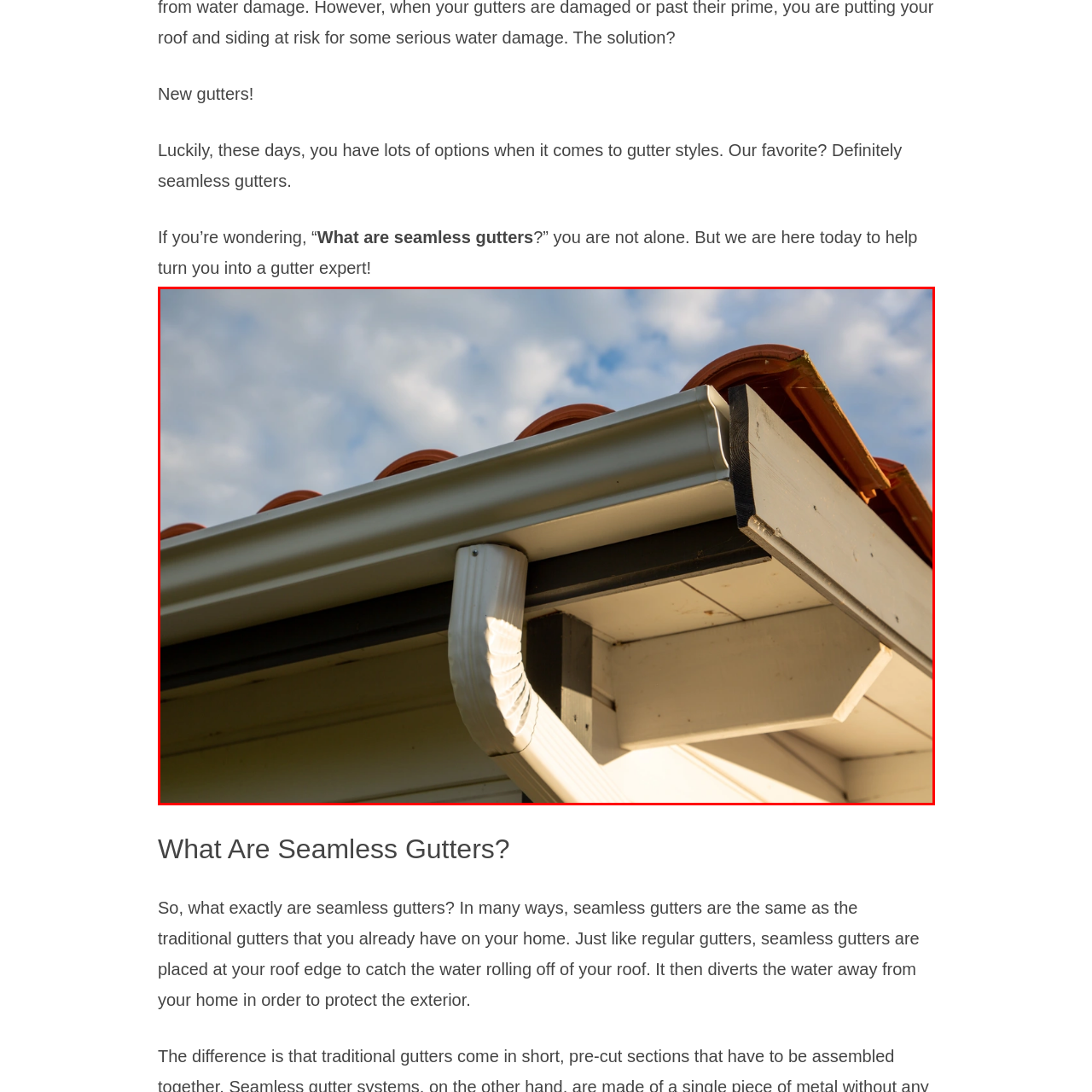Review the part of the image encased in the red box and give an elaborate answer to the question posed: What is the primary function of the seamless gutters?

The caption explains that the seamless gutters are designed to direct rainwater away from the roof and home, ultimately protecting the exterior from potential water damage, which indicates their primary function.